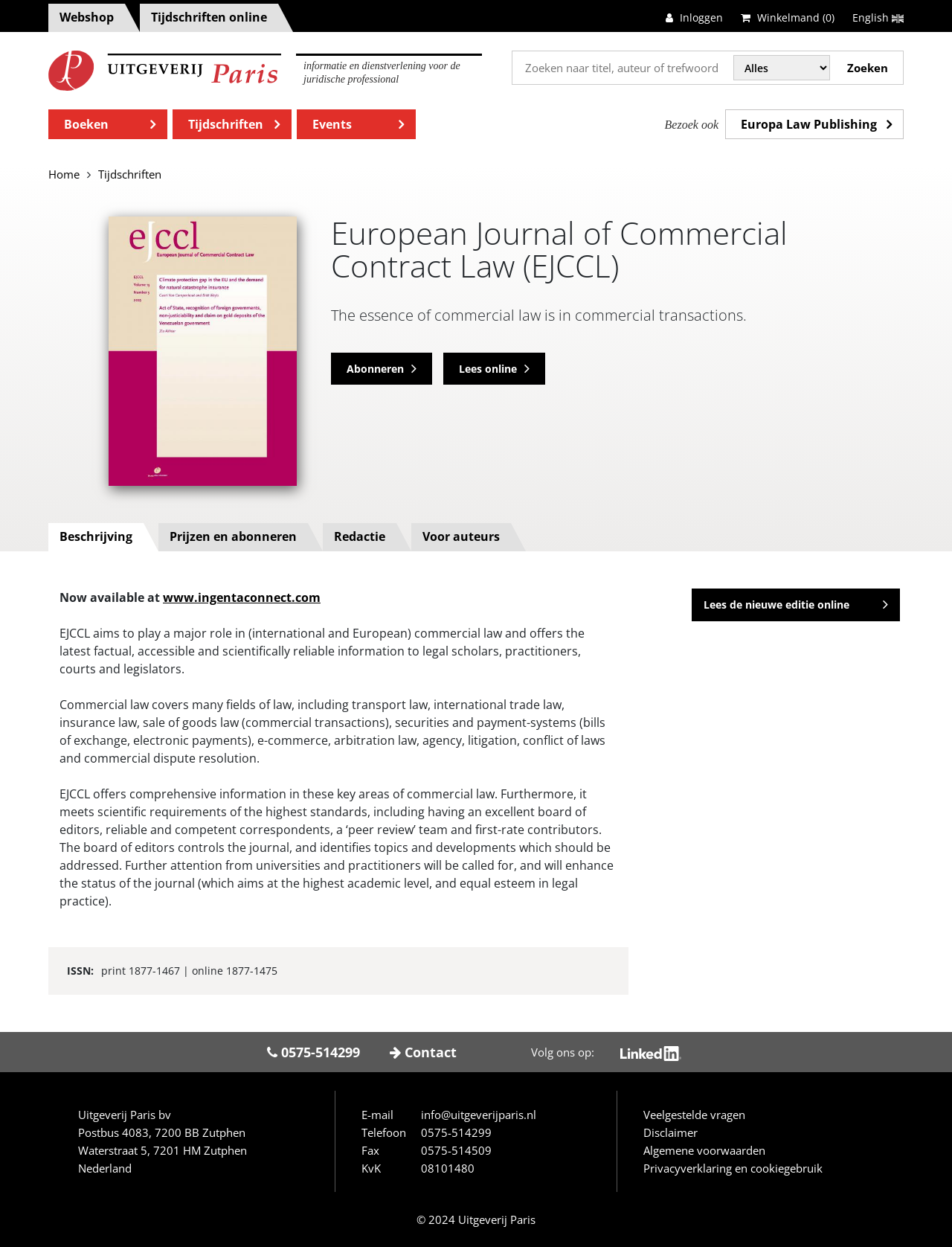For the given element description name="s" placeholder="Search …" title="Search for:", determine the bounding box coordinates of the UI element. The coordinates should follow the format (top-left x, top-left y, bottom-right x, bottom-right y) and be within the range of 0 to 1.

None